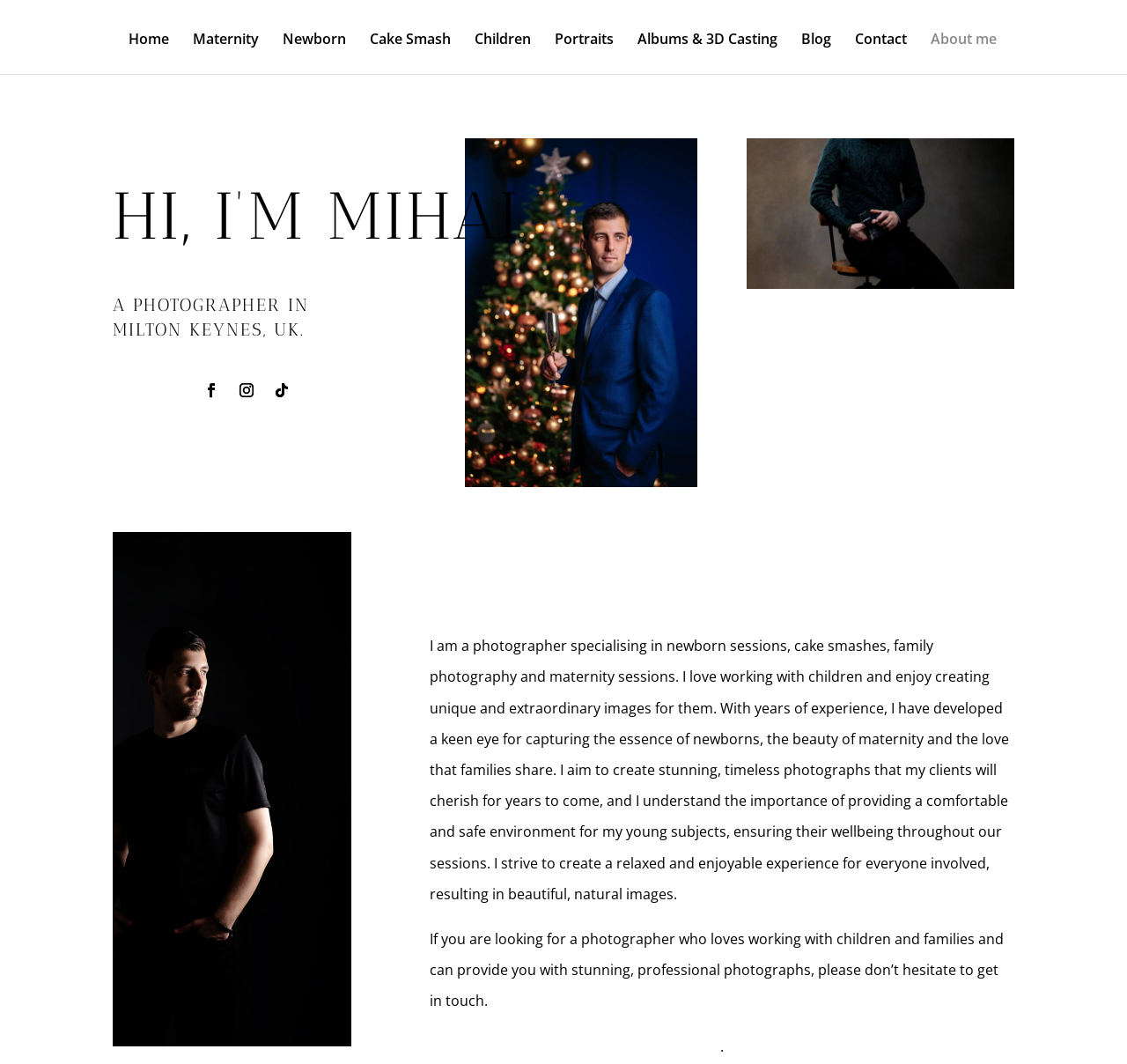Can you determine the main header of this webpage?

HI, I’M MIHAI